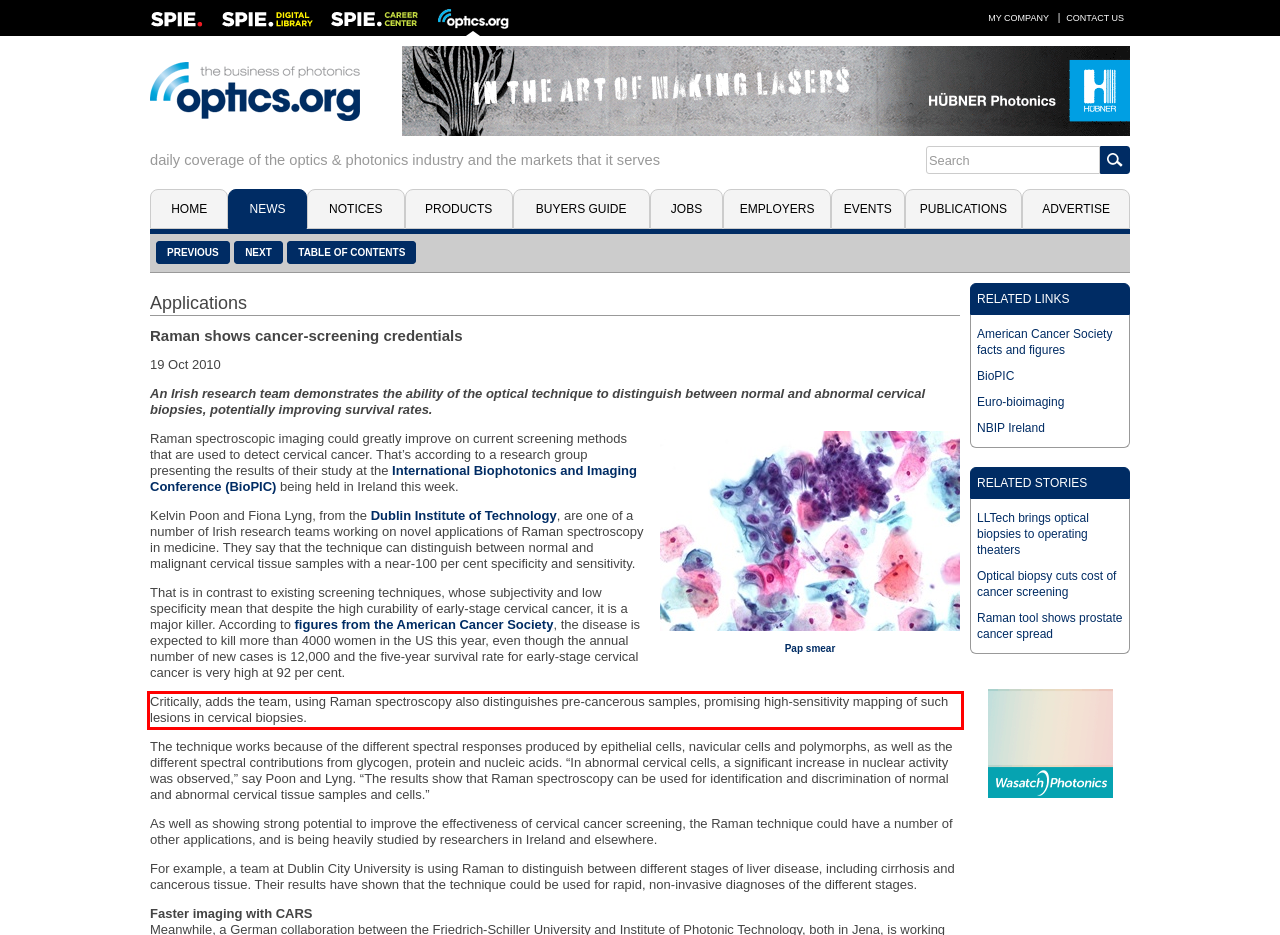With the provided screenshot of a webpage, locate the red bounding box and perform OCR to extract the text content inside it.

Critically, adds the team, using Raman spectroscopy also distinguishes pre-cancerous samples, promising high-sensitivity mapping of such lesions in cervical biopsies.